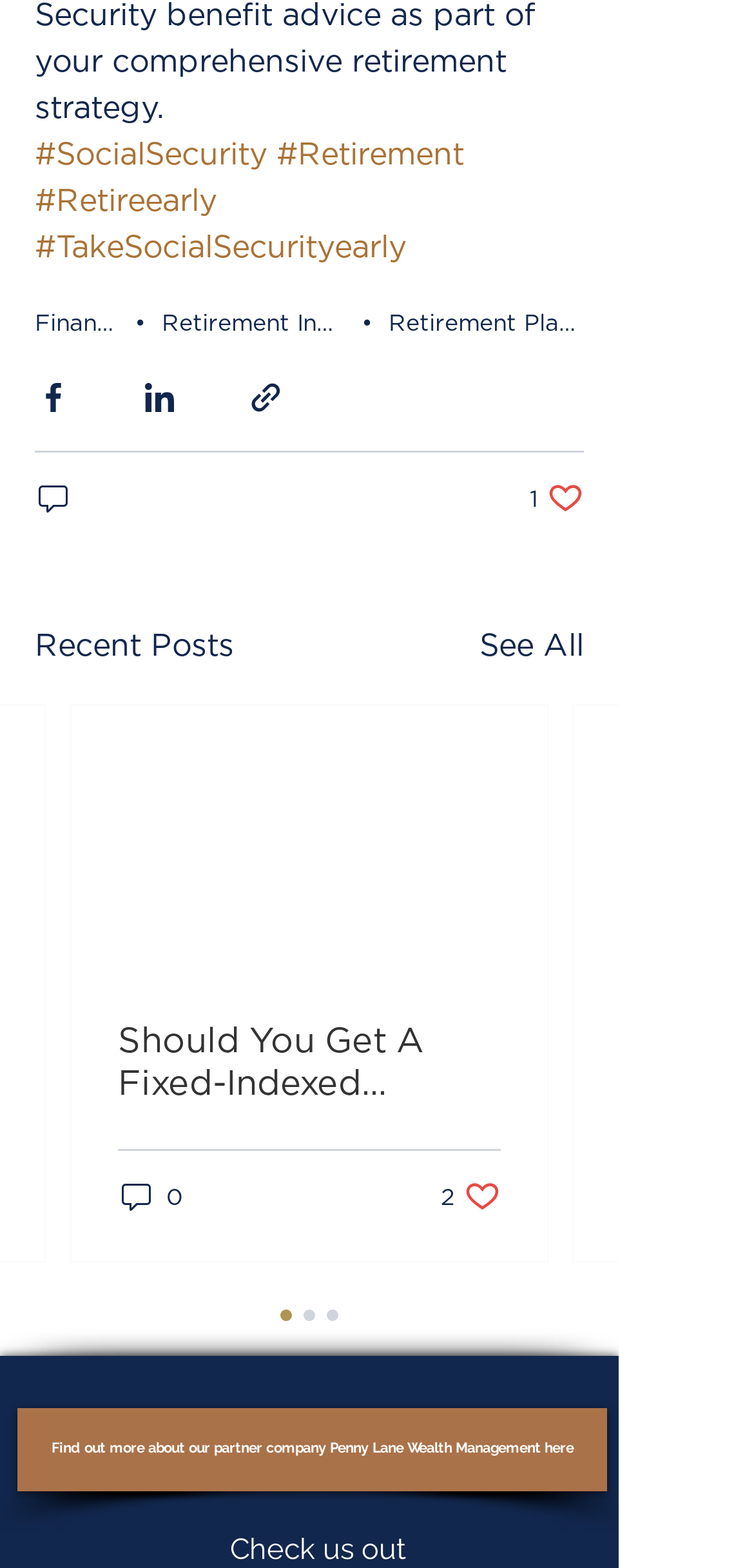What is the text of the first article?
Answer the question with as much detail as you can, using the image as a reference.

I looked at the article section and found that the first article does not have a text description, but it has a link with no text.